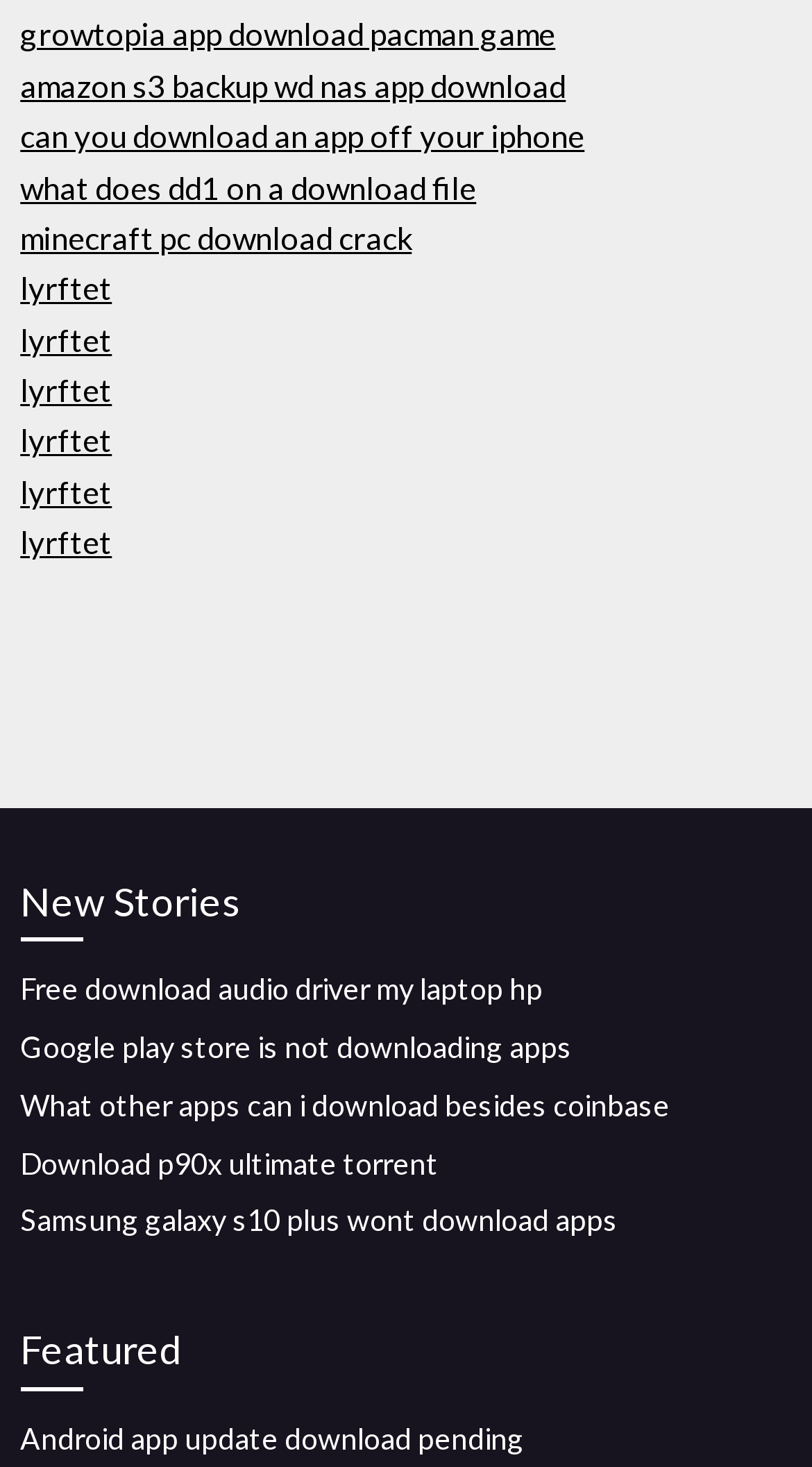Please determine the bounding box coordinates for the element that should be clicked to follow these instructions: "Check out Minecraft PC download crack".

[0.025, 0.149, 0.507, 0.174]